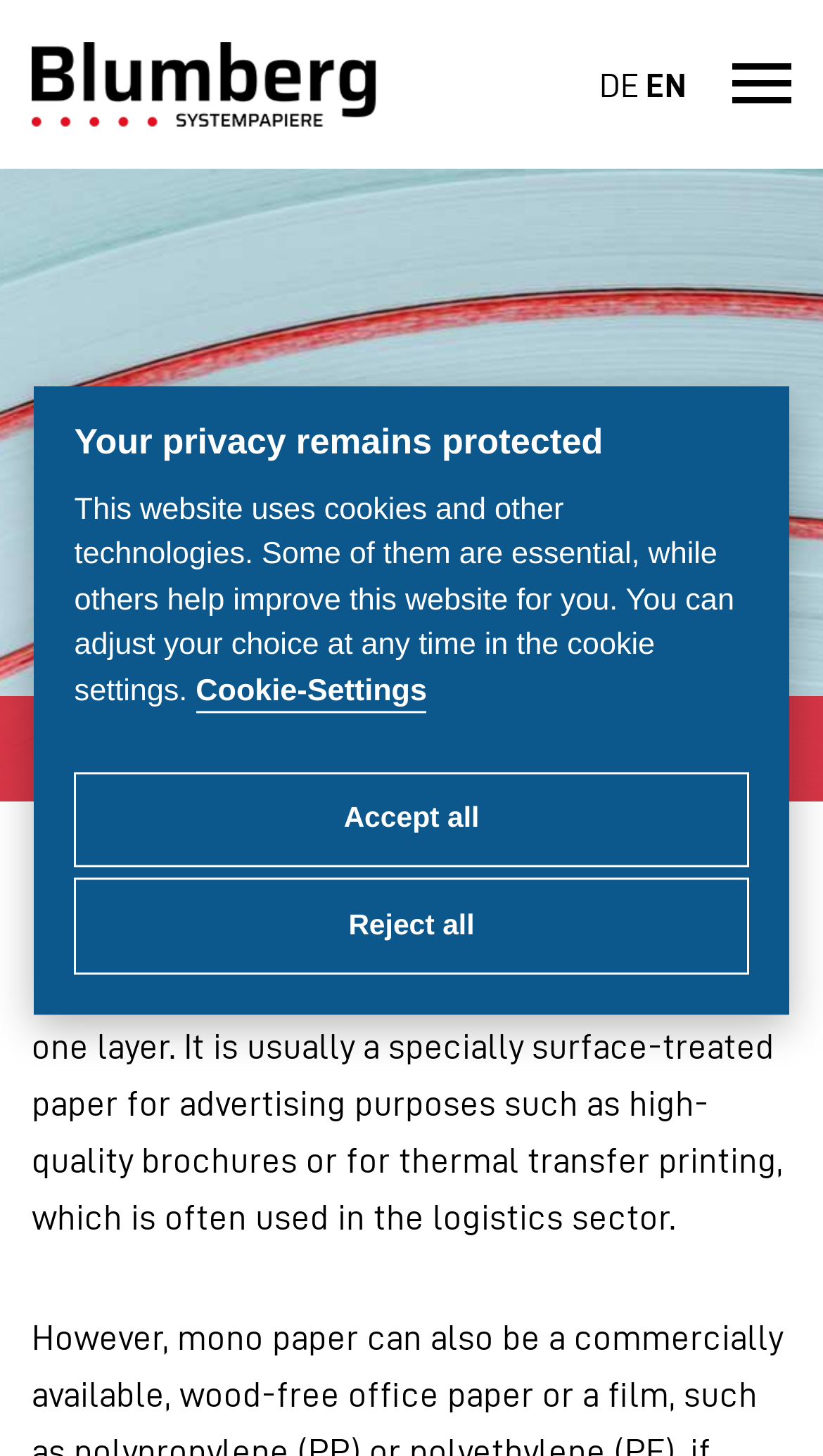What languages are available on the website?
Based on the content of the image, thoroughly explain and answer the question.

The webpage provides links to switch between two languages, German (DE) and English (EN), indicating that the website is available in these two languages.